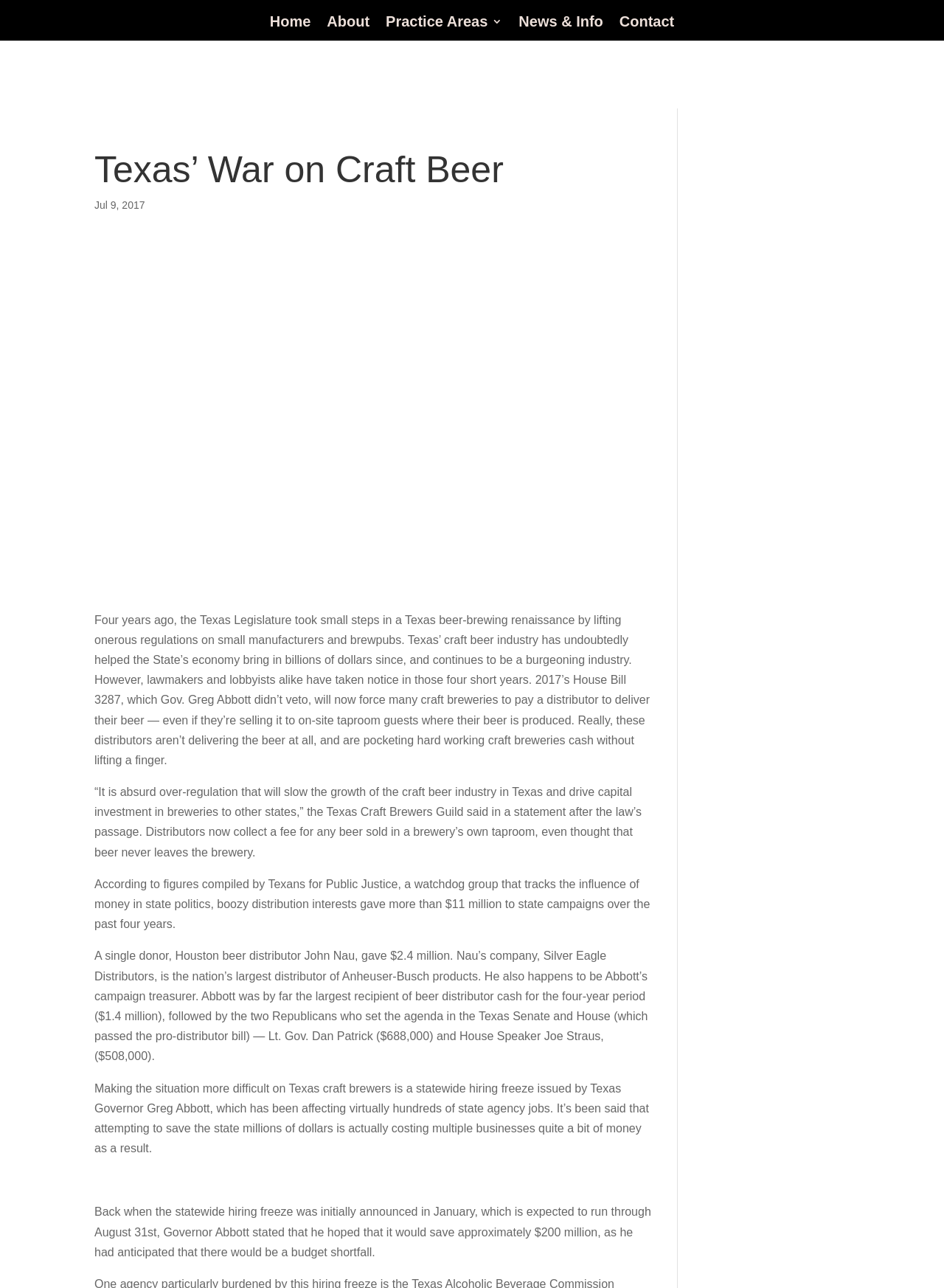What is the industry affected by the new law?
Please provide a detailed and thorough answer to the question.

The article discusses the impact of the new law on the craft beer industry in Texas, specifically how it affects craft breweries and their ability to sell beer in their own taprooms.